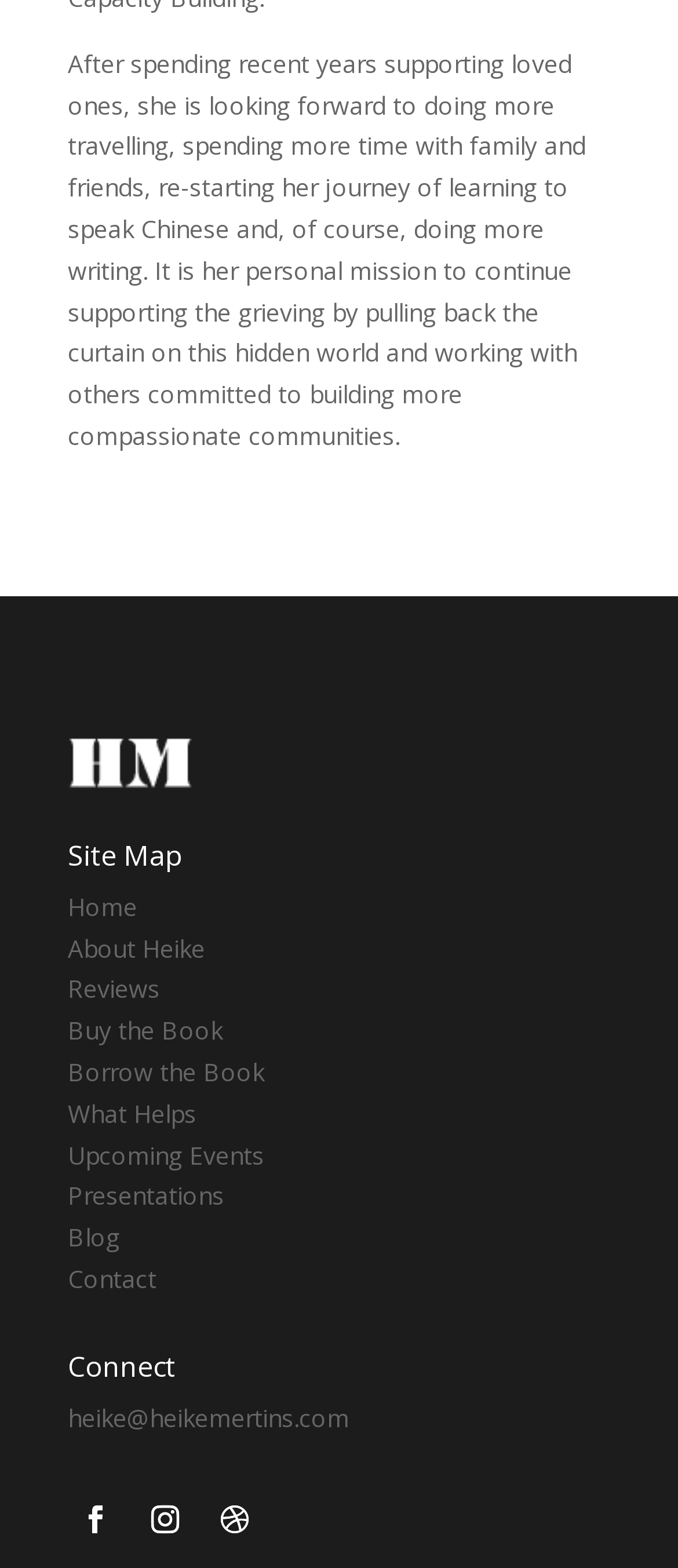Please find the bounding box coordinates in the format (top-left x, top-left y, bottom-right x, bottom-right y) for the given element description. Ensure the coordinates are floating point numbers between 0 and 1. Description: Buy the Book

[0.1, 0.647, 0.328, 0.668]